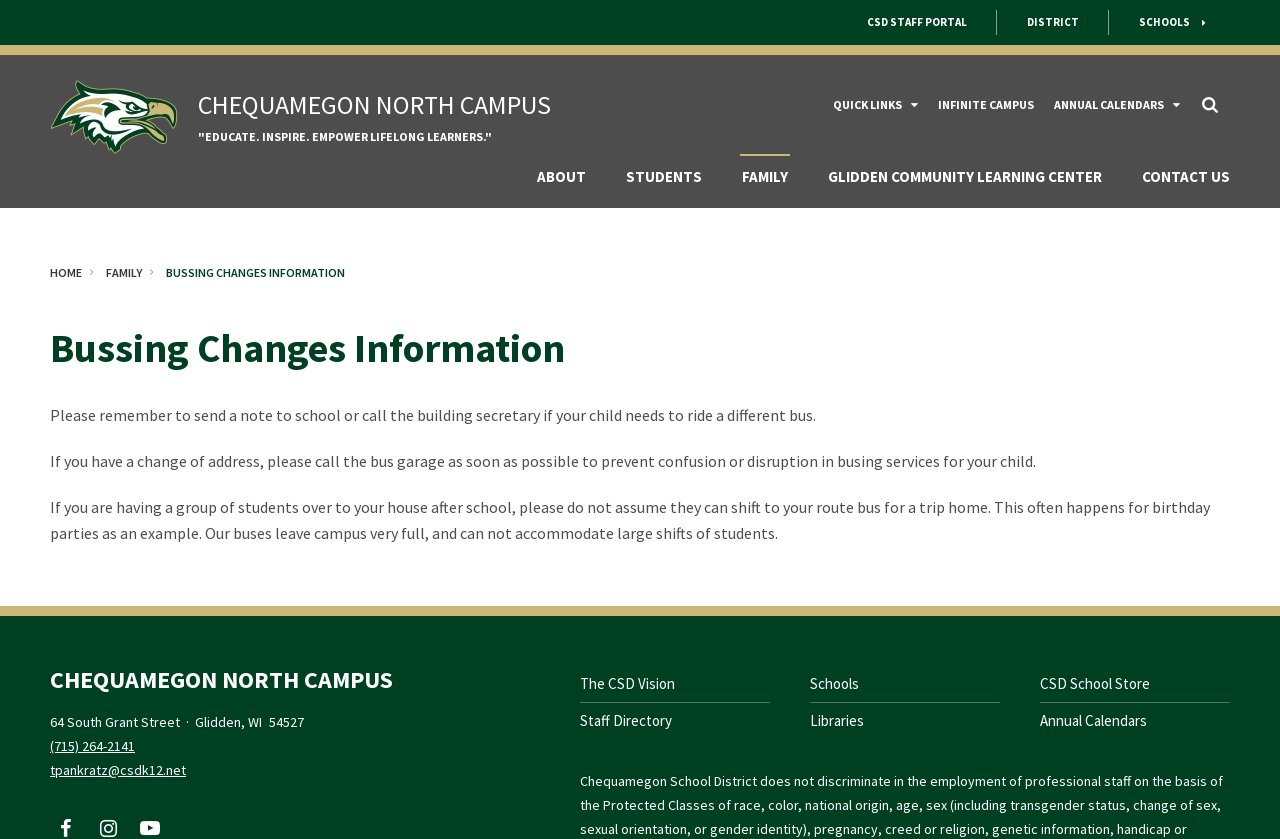Kindly determine the bounding box coordinates for the area that needs to be clicked to execute this instruction: "Visit the 'CHEQUAMEGON NORTH CAMPUS' page".

[0.039, 0.095, 0.139, 0.184]